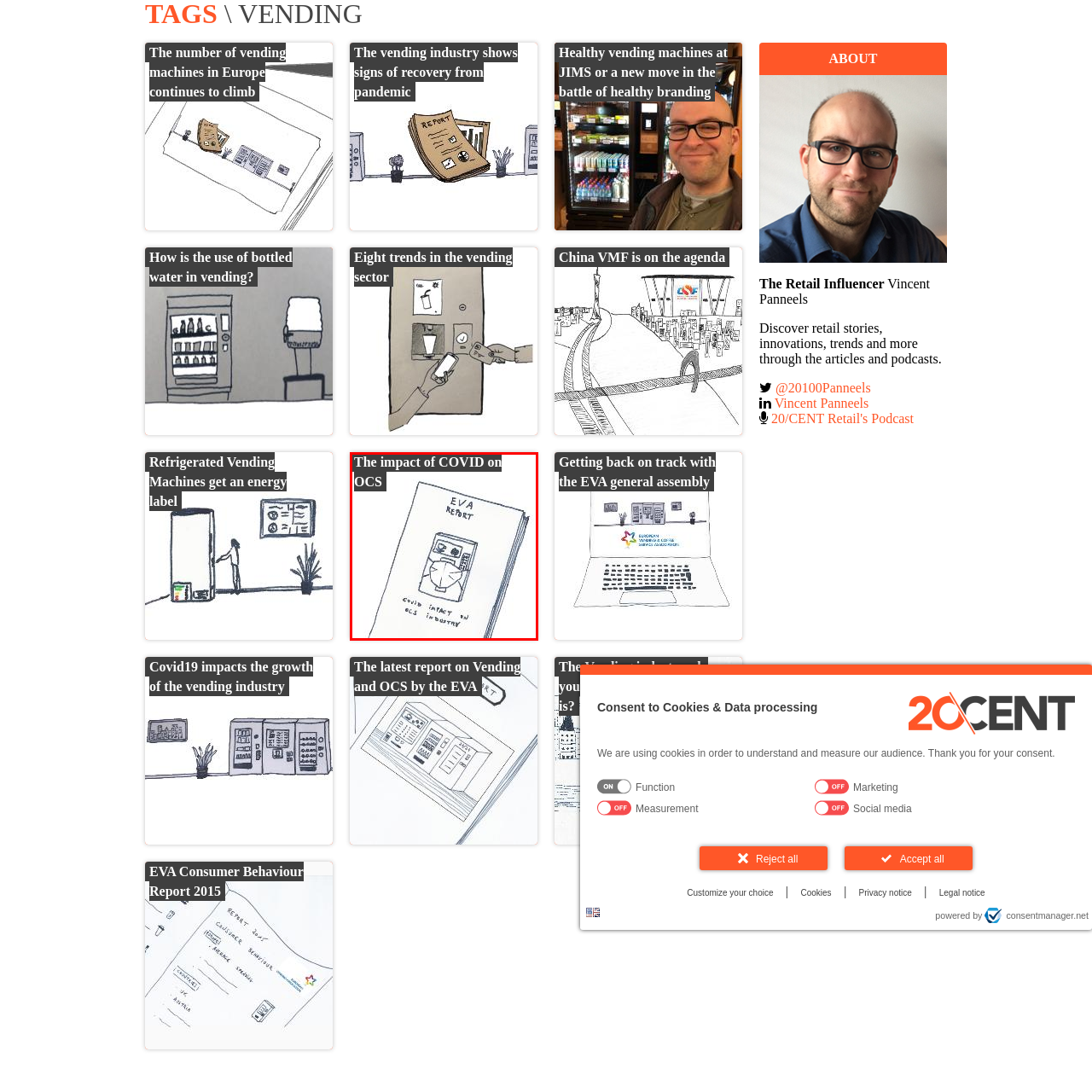Observe the image enclosed by the red box and thoroughly answer the subsequent question based on the visual details: What industry is the report focused on?

The illustration of a vending machine on the cover of the report suggests that the report is focused on the vending industry, and the text 'could impact on OCS industry' further supports this conclusion.